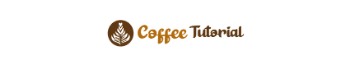Describe all the important aspects and details of the image.

The image features the logo of "Coffee Tutorial," elegantly designed to convey the essence of coffee culture. The logo presents the words "Coffee Tutorial" in a warm, inviting brown color, accentuated with a stylized coffee leaf icon, symbolizing freshness and quality. This branding is positioned prominently, reflecting the focus on educating coffee enthusiasts about various brewing techniques, especially the art of roasting coffee beans. The visual layout is clean and accessible, making it suitable for fans and hobbyists seeking to enhance their coffee-making skills.